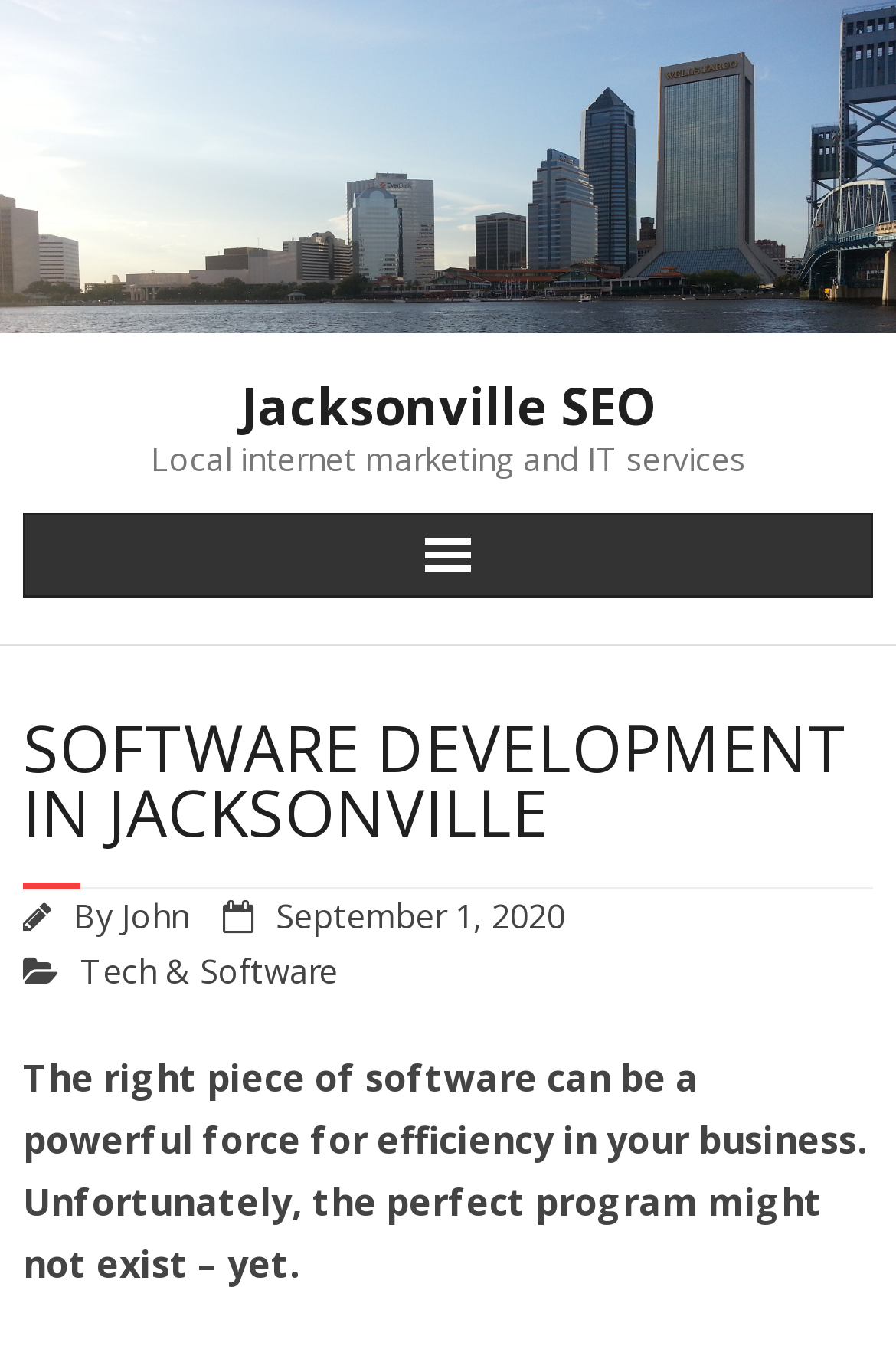What is the date of the article? Based on the screenshot, please respond with a single word or phrase.

September 1, 2020